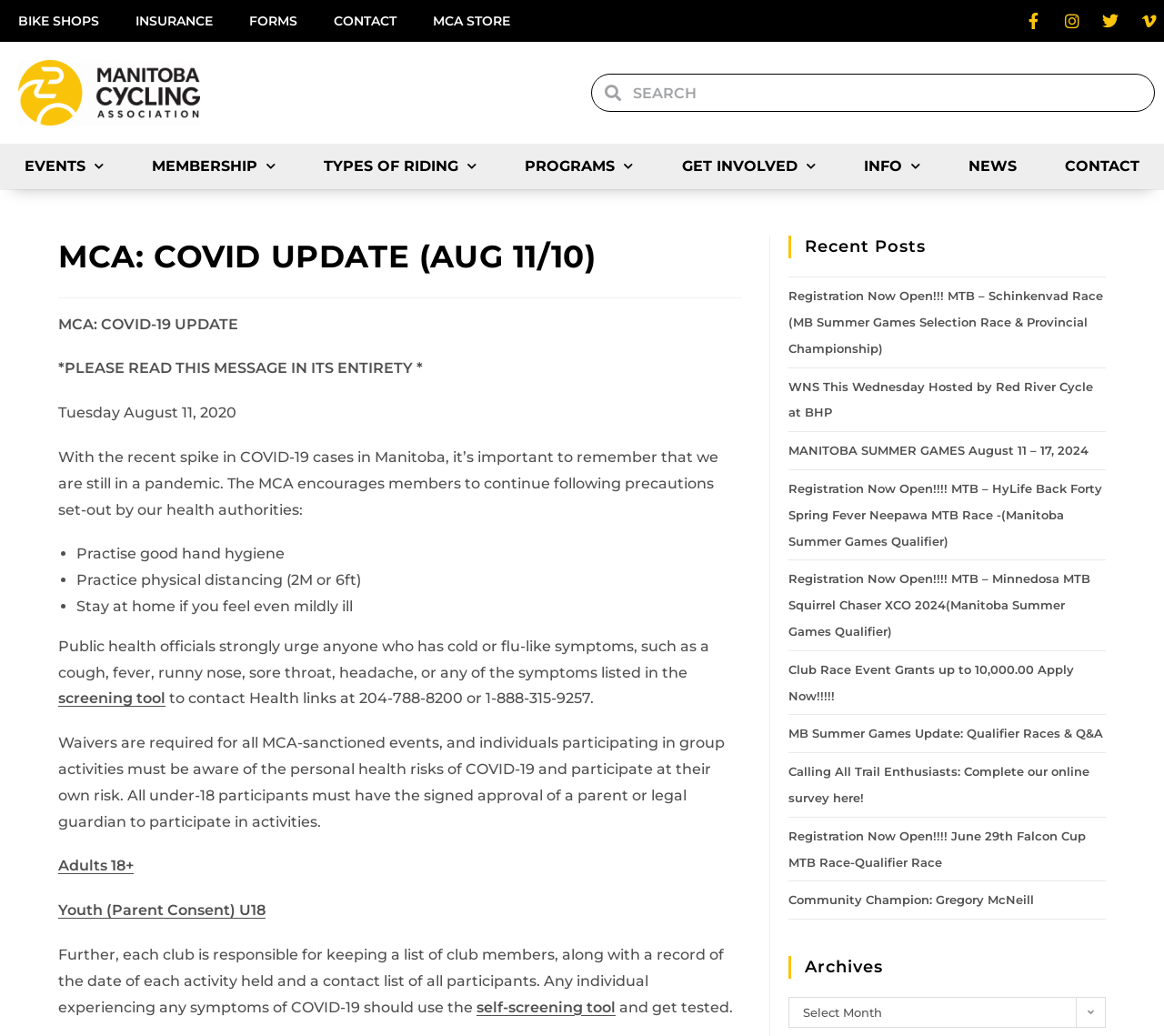Please determine the bounding box coordinates for the element with the description: "Types of Riding".

[0.257, 0.14, 0.43, 0.181]